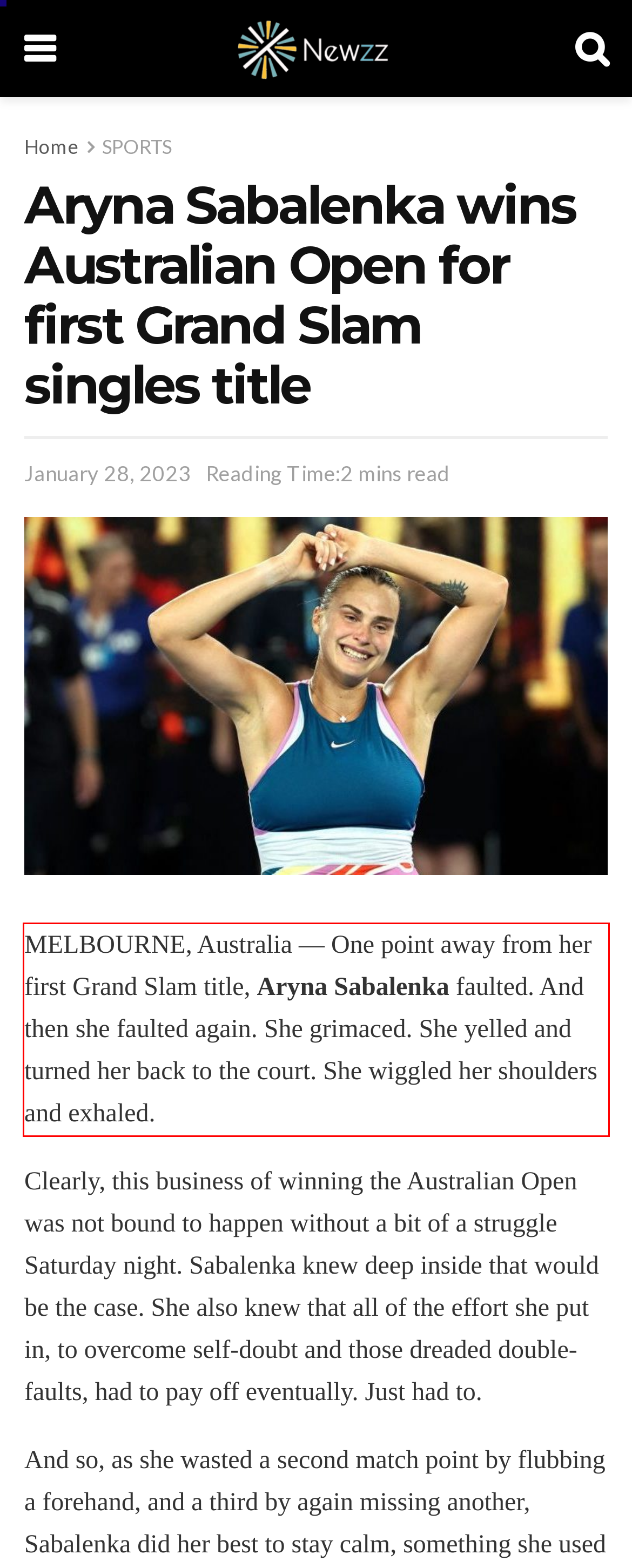Identify the text inside the red bounding box in the provided webpage screenshot and transcribe it.

MELBOURNE, Australia — One point away from her first Grand Slam title, Aryna Sabalenka faulted. And then she faulted again. She grimaced. She yelled and turned her back to the court. She wiggled her shoulders and exhaled.